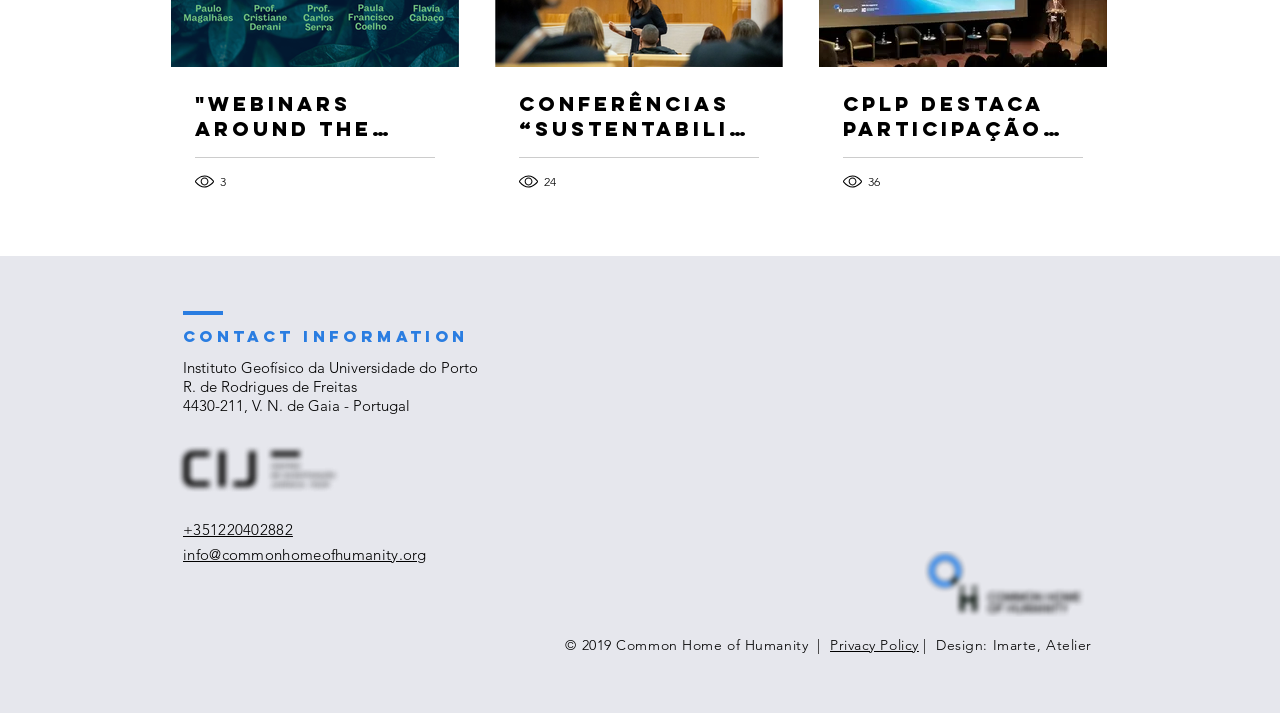Determine the bounding box coordinates of the region I should click to achieve the following instruction: "Visit the Facebook page". Ensure the bounding box coordinates are four float numbers between 0 and 1, i.e., [left, top, right, bottom].

[0.143, 0.865, 0.173, 0.919]